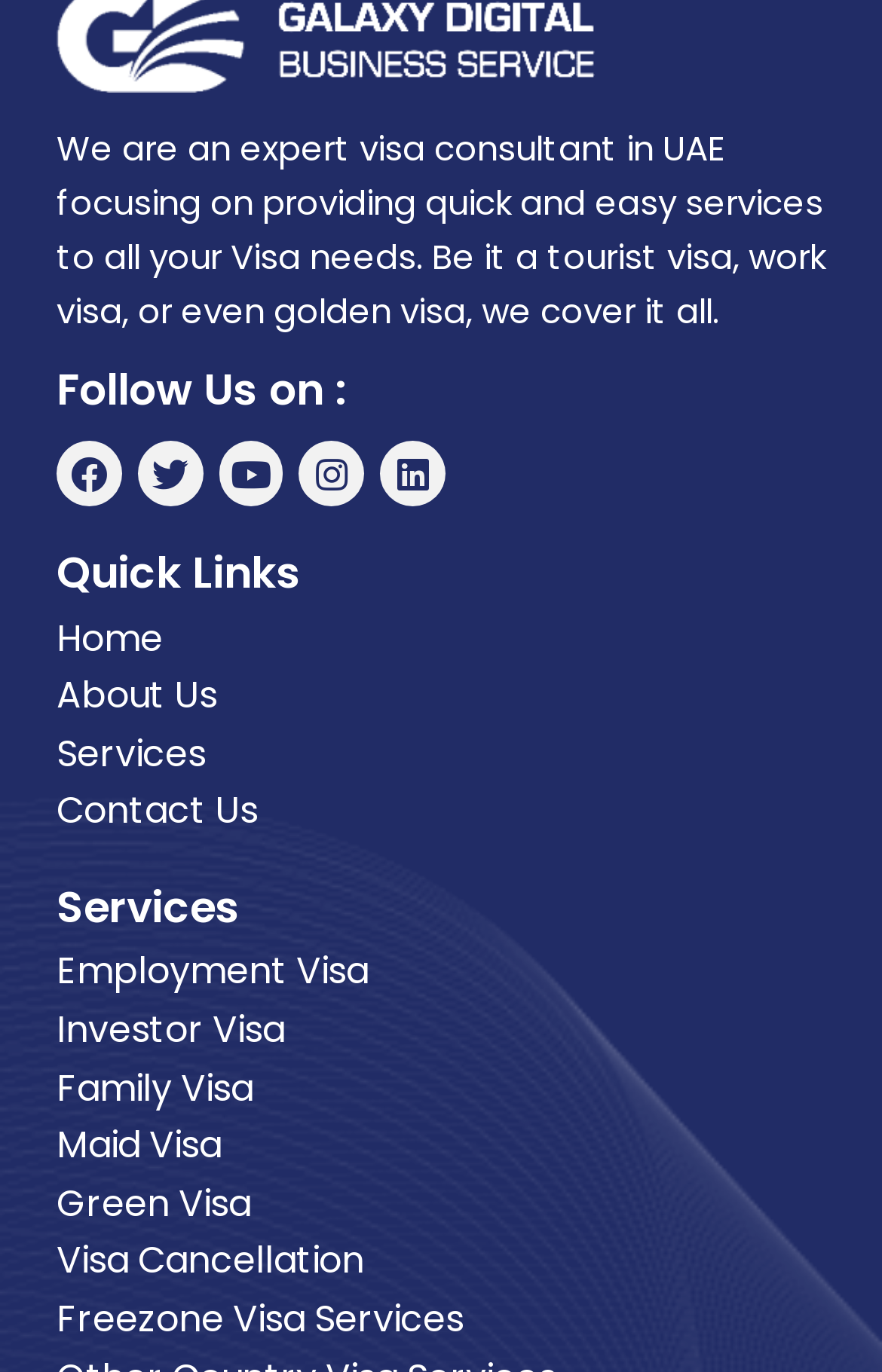Locate the UI element that matches the description Freezone Visa Services in the webpage screenshot. Return the bounding box coordinates in the format (top-left x, top-left y, bottom-right x, bottom-right y), with values ranging from 0 to 1.

[0.064, 0.941, 0.936, 0.983]